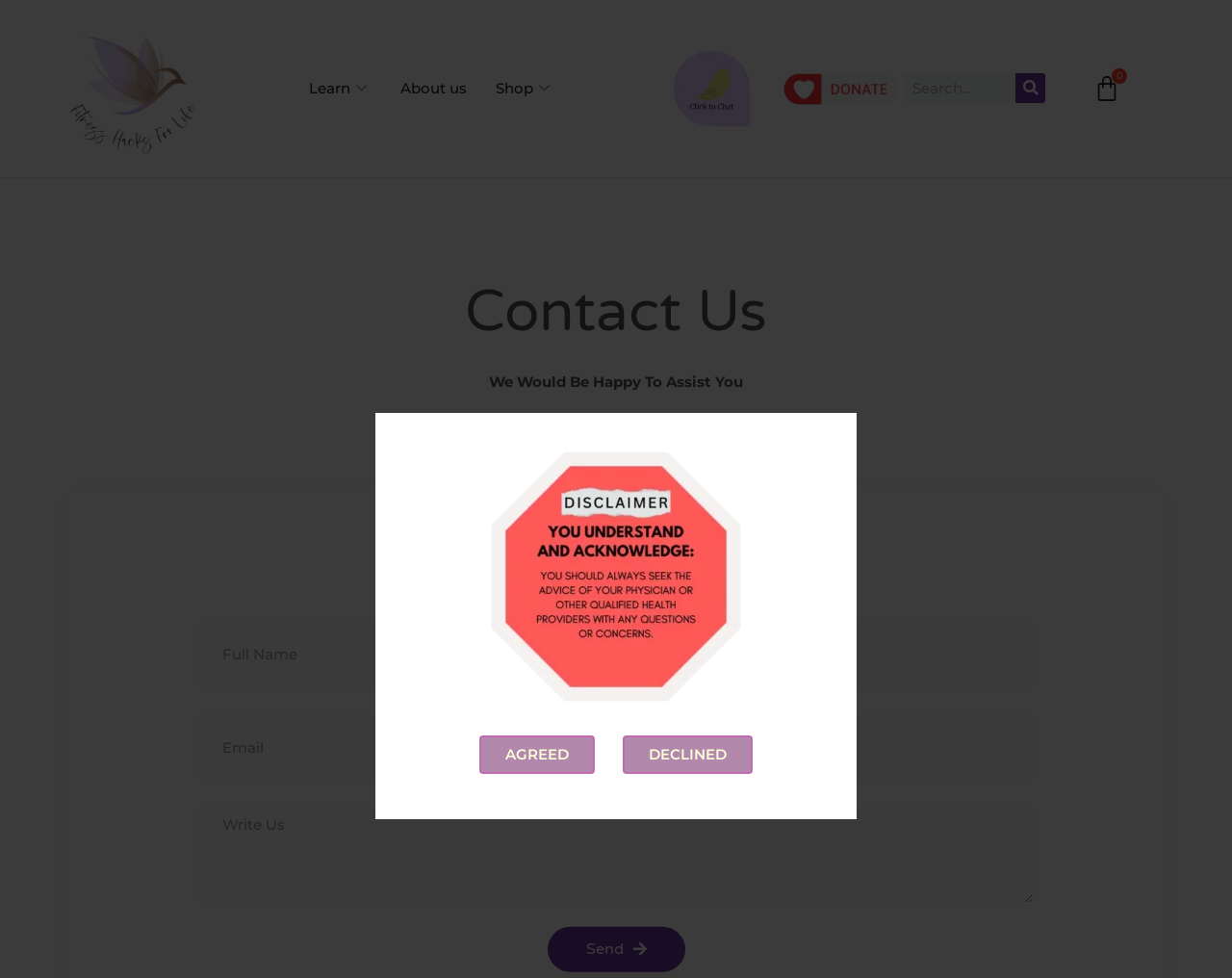Examine the image carefully and respond to the question with a detailed answer: 
What is the button text at the bottom of the contact form?

I determined the button text at the bottom of the contact form by looking at the button element with the text 'Send' and its position at the bottom of the form.